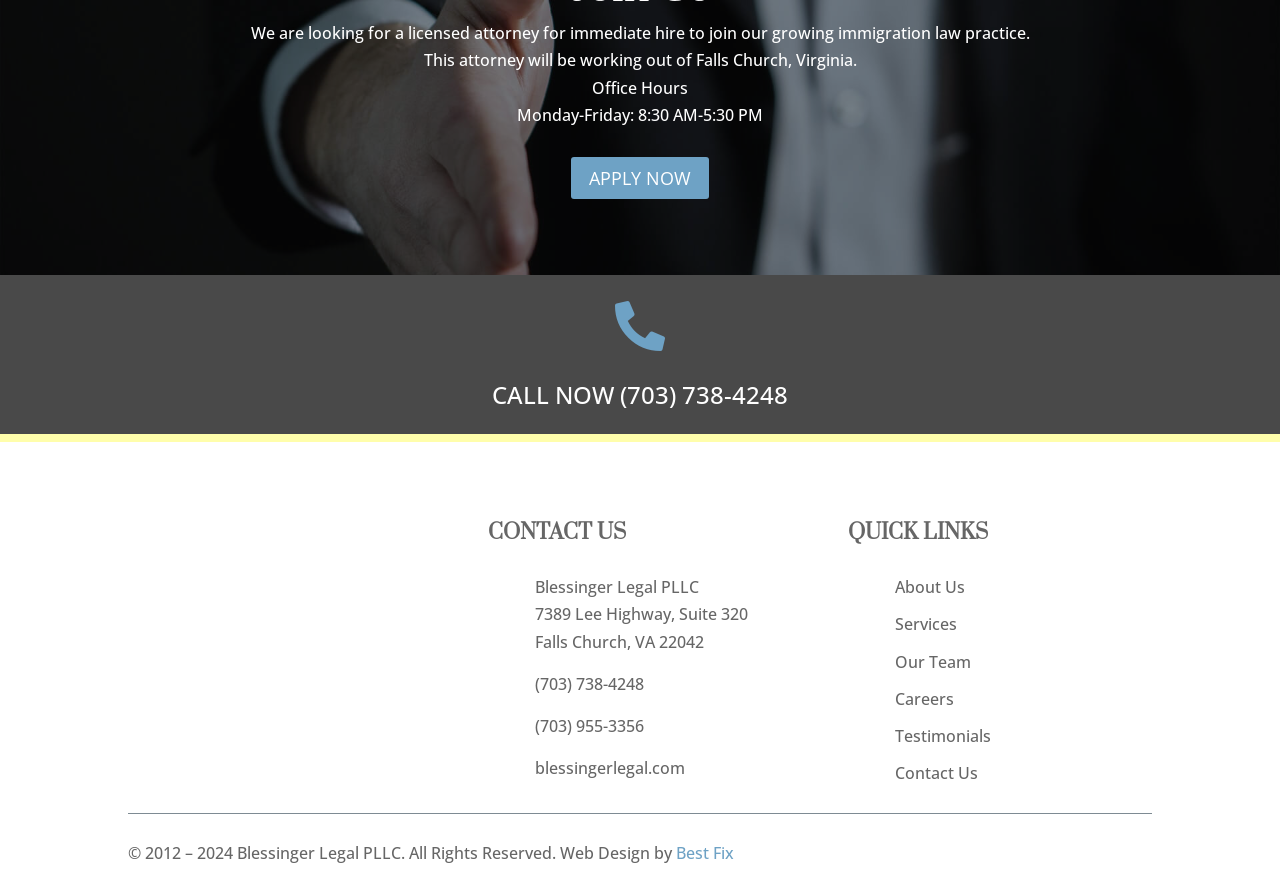Please reply with a single word or brief phrase to the question: 
What is the phone number to call?

(703) 738-4248